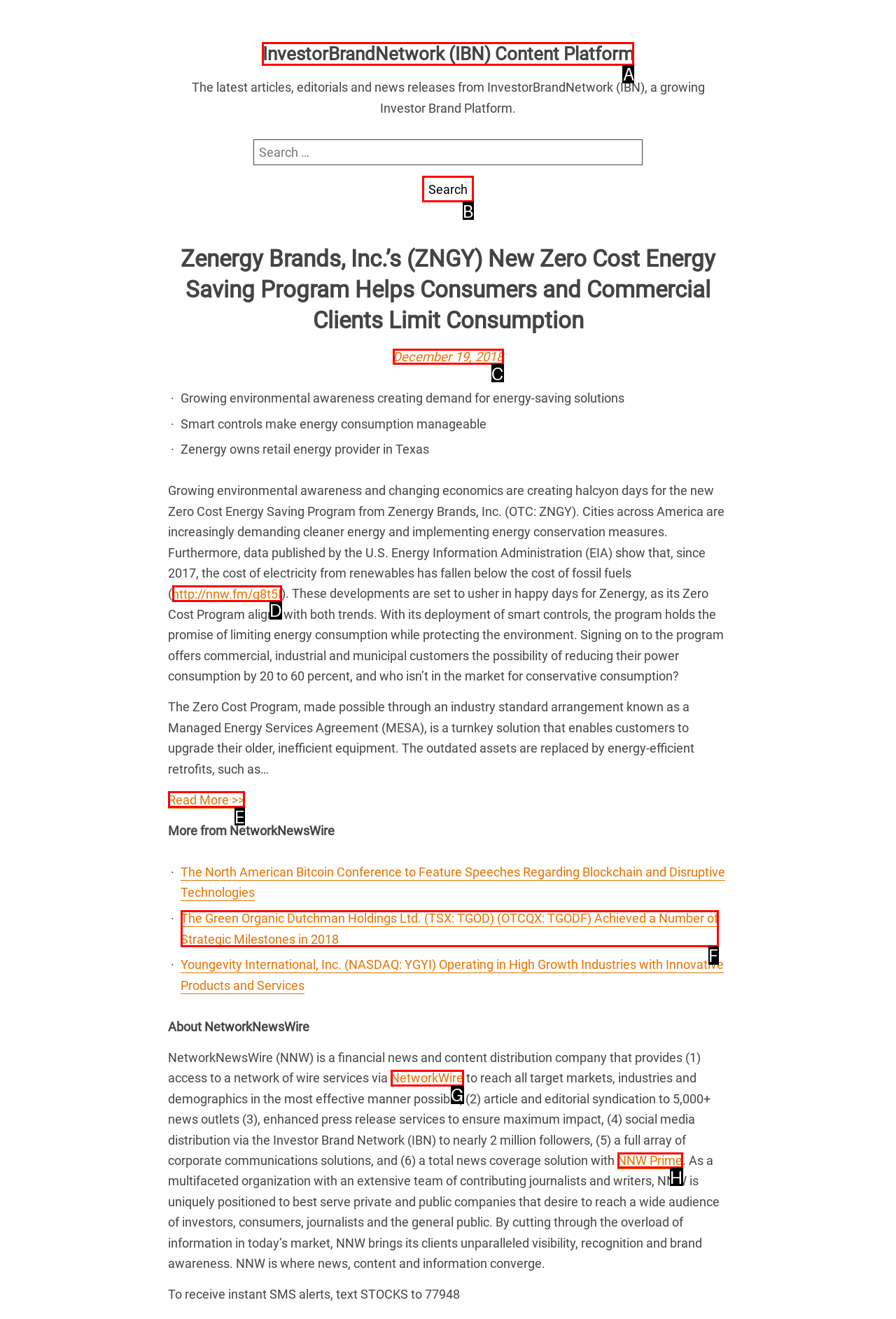Choose the letter that best represents the description: NNW Prime. Answer with the letter of the selected choice directly.

H